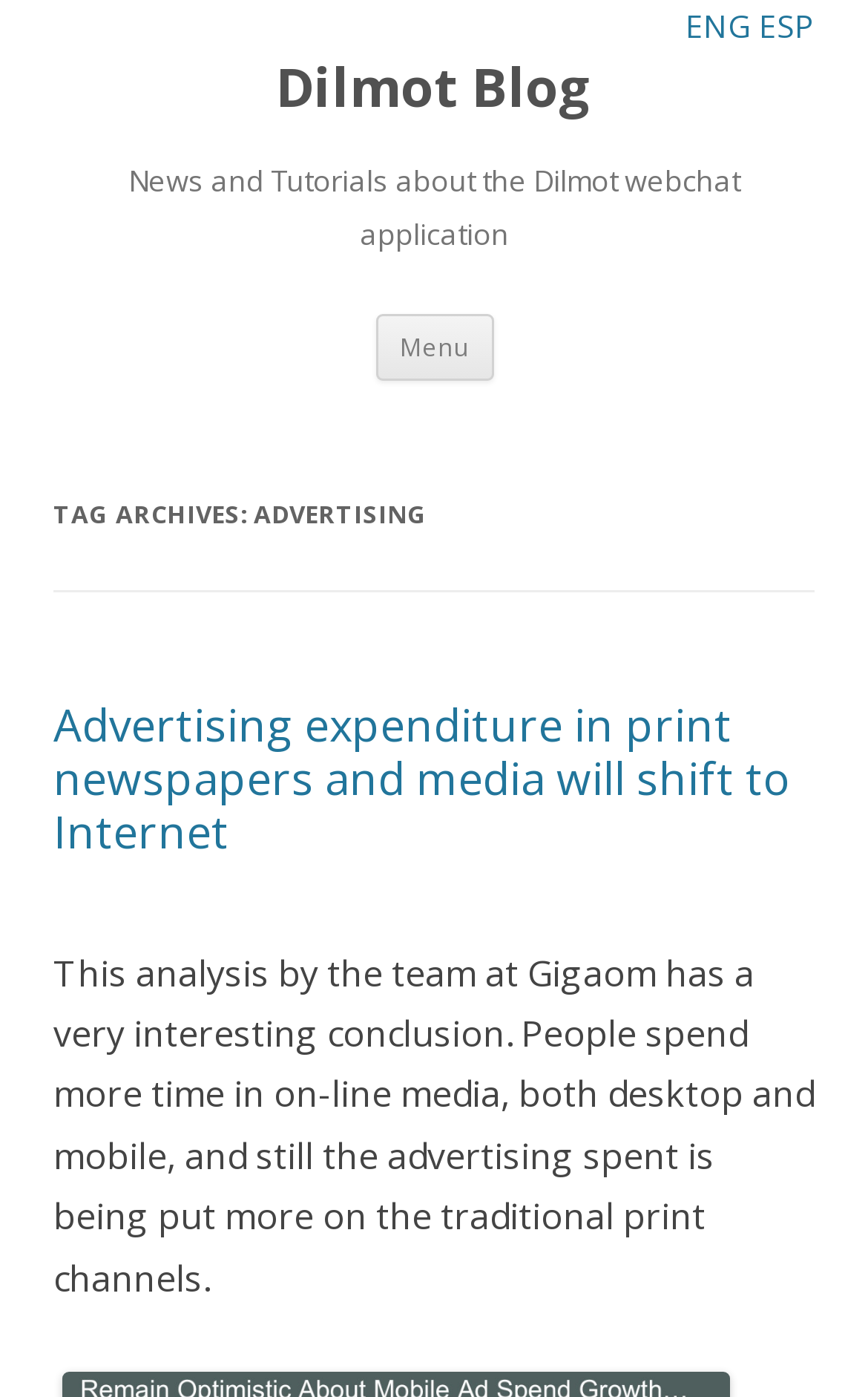Answer the question using only one word or a concise phrase: What is the language of this webpage?

English